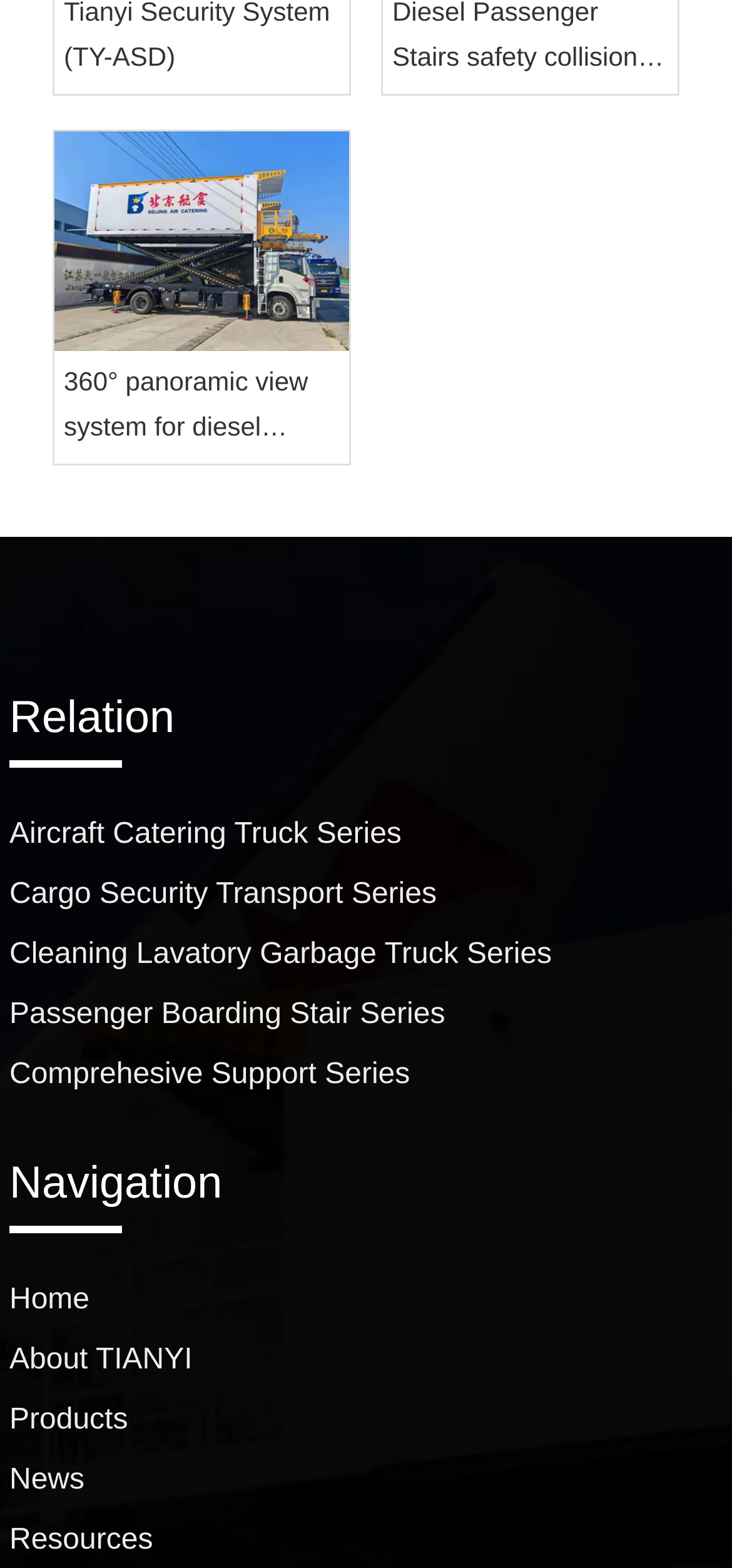Respond to the question below with a single word or phrase: What is the first product series listed?

Aircraft Catering Truck Series